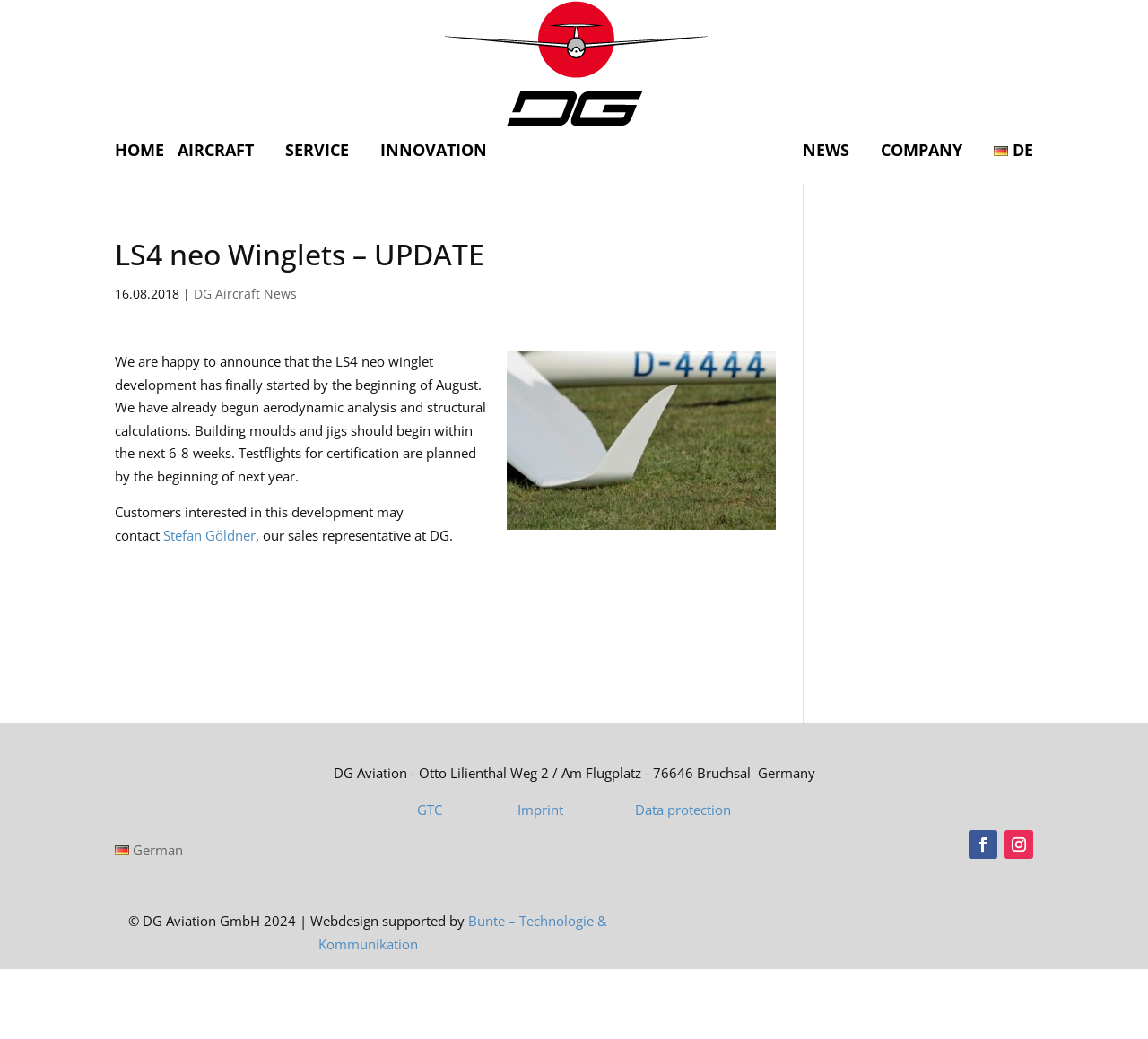Provide a thorough description of the webpage's content and layout.

The webpage is about DG Aviation, a company that develops and innovates aircraft technology. At the top of the page, there is a navigation menu with links to different sections of the website, including "HOME", "AIRCRAFT", "SERVICE", "INNOVATION", "NEWS", and "COMPANY". To the right of the navigation menu, there is a language selection option with a German flag icon.

Below the navigation menu, there is a main article section with a heading "LS4 neo Winglets – UPDATE". The article announces the start of the LS4 neo winglet development project, which began in August. The text explains that aerodynamic analysis and structural calculations have already started, and test flights for certification are planned for the beginning of next year. The article also provides contact information for customers interested in the development.

On the right side of the article, there is a section with links to "DG Aircraft News" and a contact person, Stefan Göldner. Below the article, there is a footer section with the company's address, links to "GTC", "Imprint", and "Data protection", and a copyright notice.

At the very bottom of the page, there is a language menu with a link to switch to German, and a copyright notice with the year 2024. There are also social media links and a credit to the web design company, Bunte – Technologie & Kommunikation.